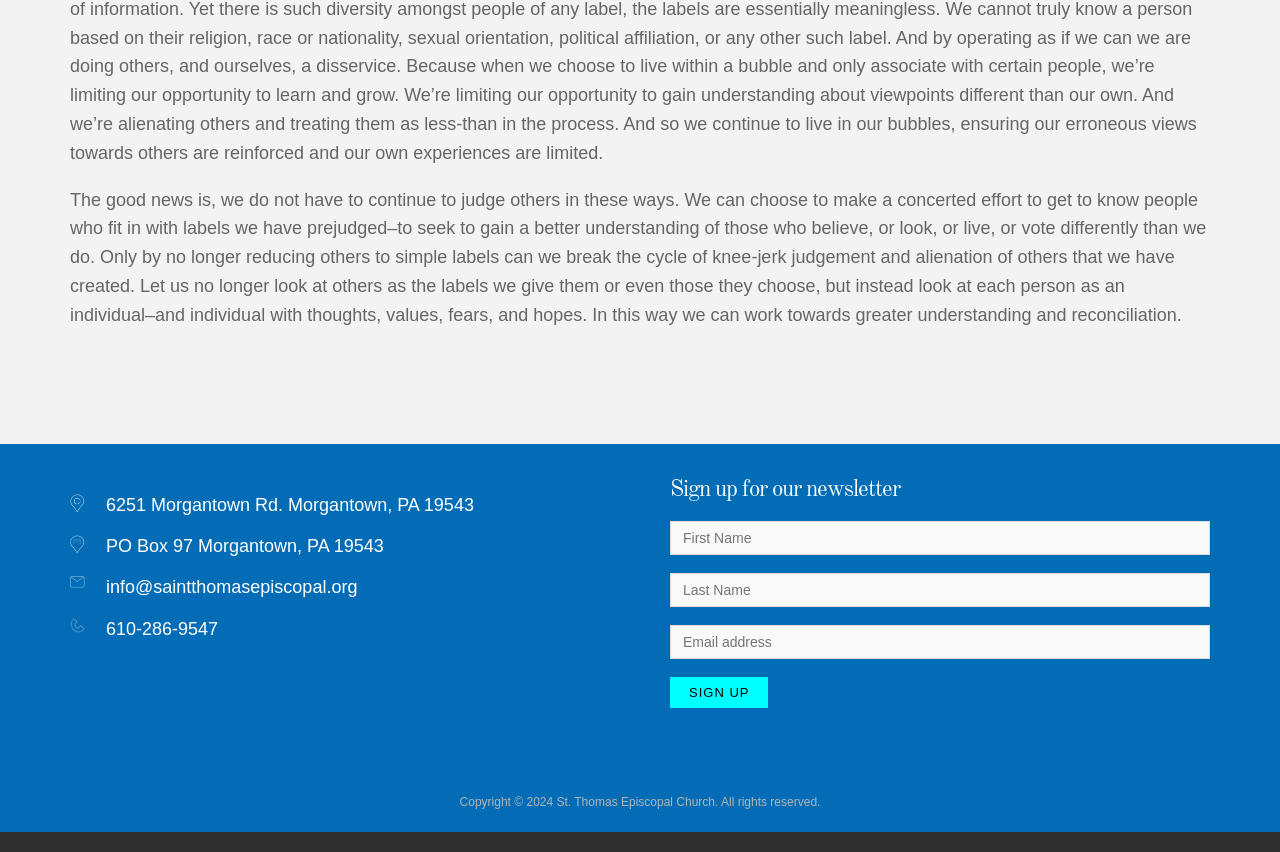Please specify the bounding box coordinates in the format (top-left x, top-left y, bottom-right x, bottom-right y), with all values as floating point numbers between 0 and 1. Identify the bounding box of the UI element described by: 610-286-9547

[0.083, 0.726, 0.17, 0.75]